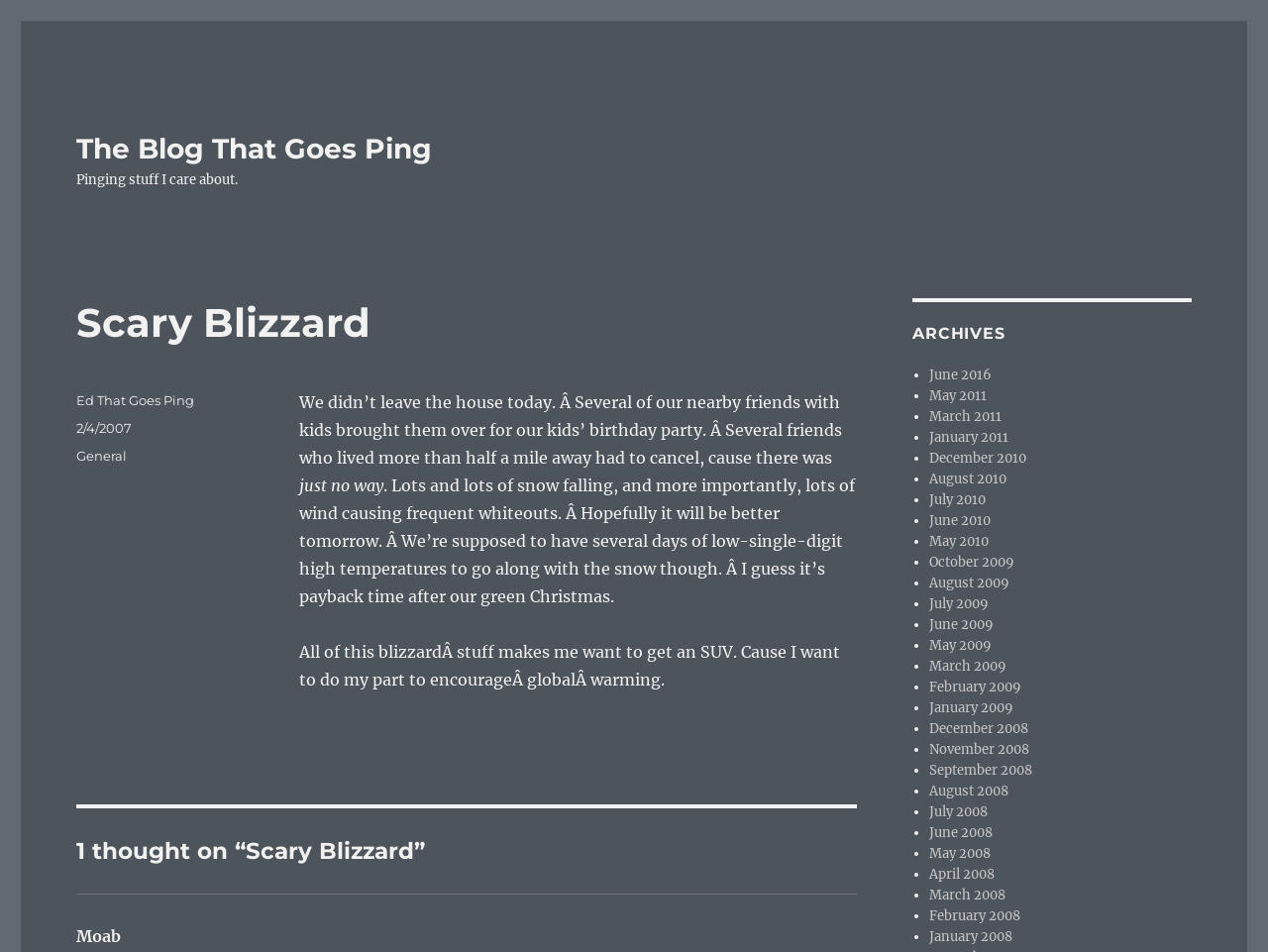Determine the bounding box coordinates for the region that must be clicked to execute the following instruction: "Click on the blog title".

[0.06, 0.138, 0.341, 0.174]